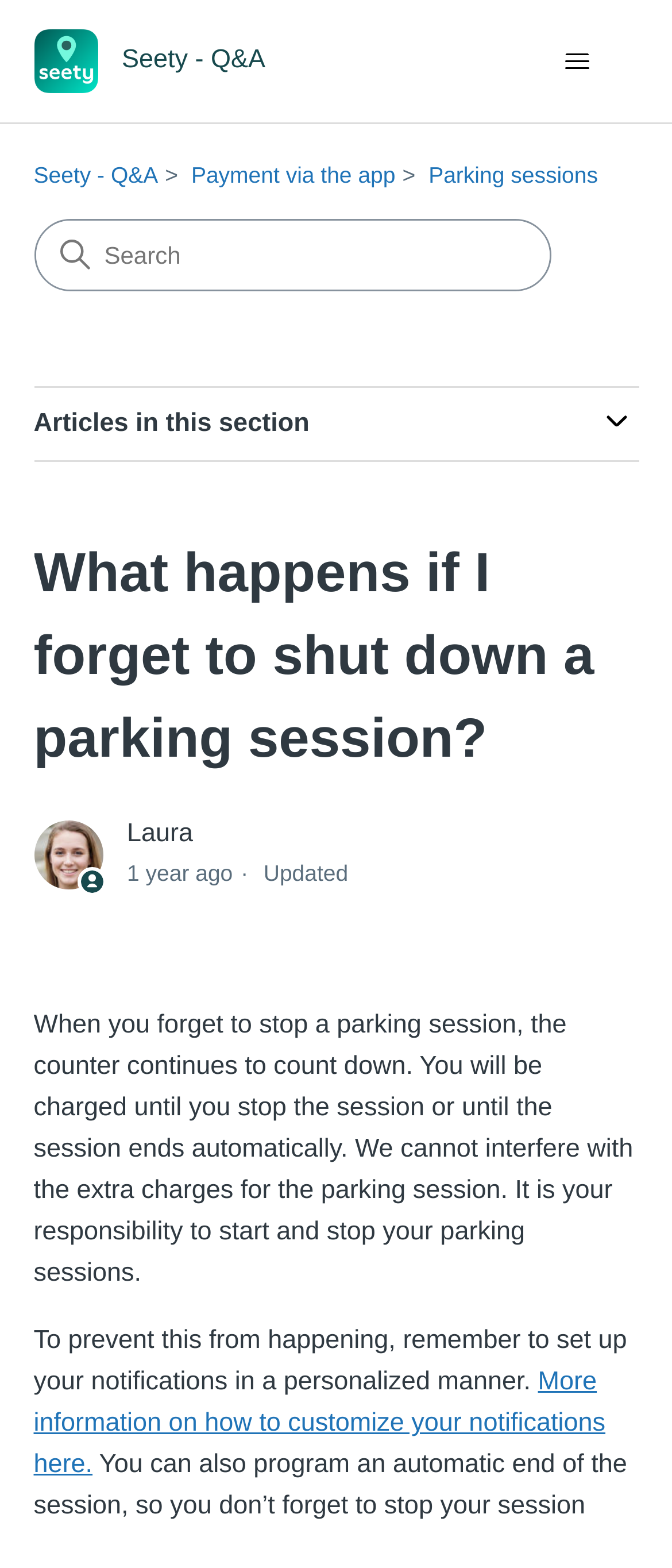Provide a short answer using a single word or phrase for the following question: 
What is the recommended way to prevent extra charges?

Customize notifications